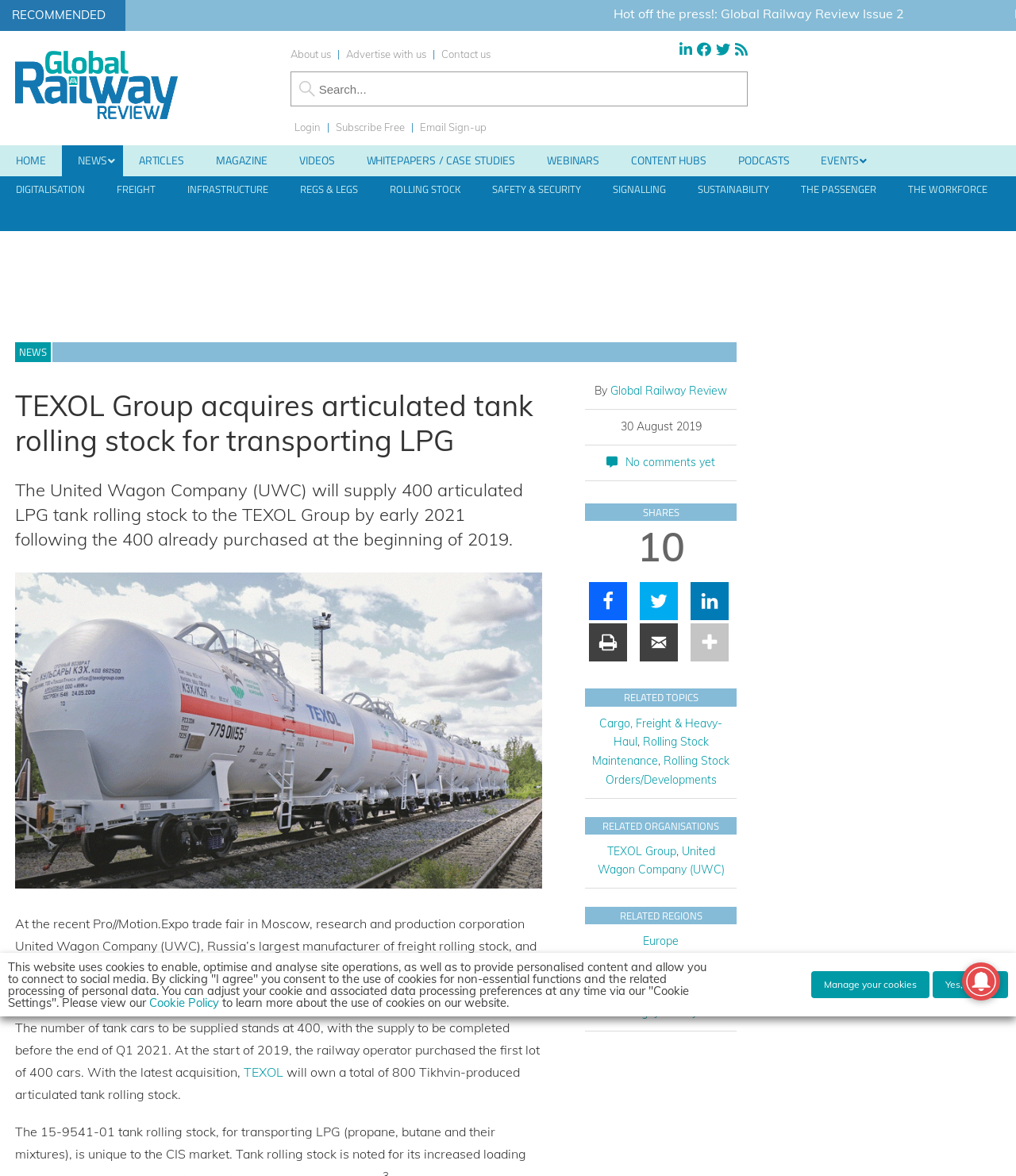Could you identify the text that serves as the heading for this webpage?

TEXOL Group acquires articulated tank rolling stock for transporting LPG